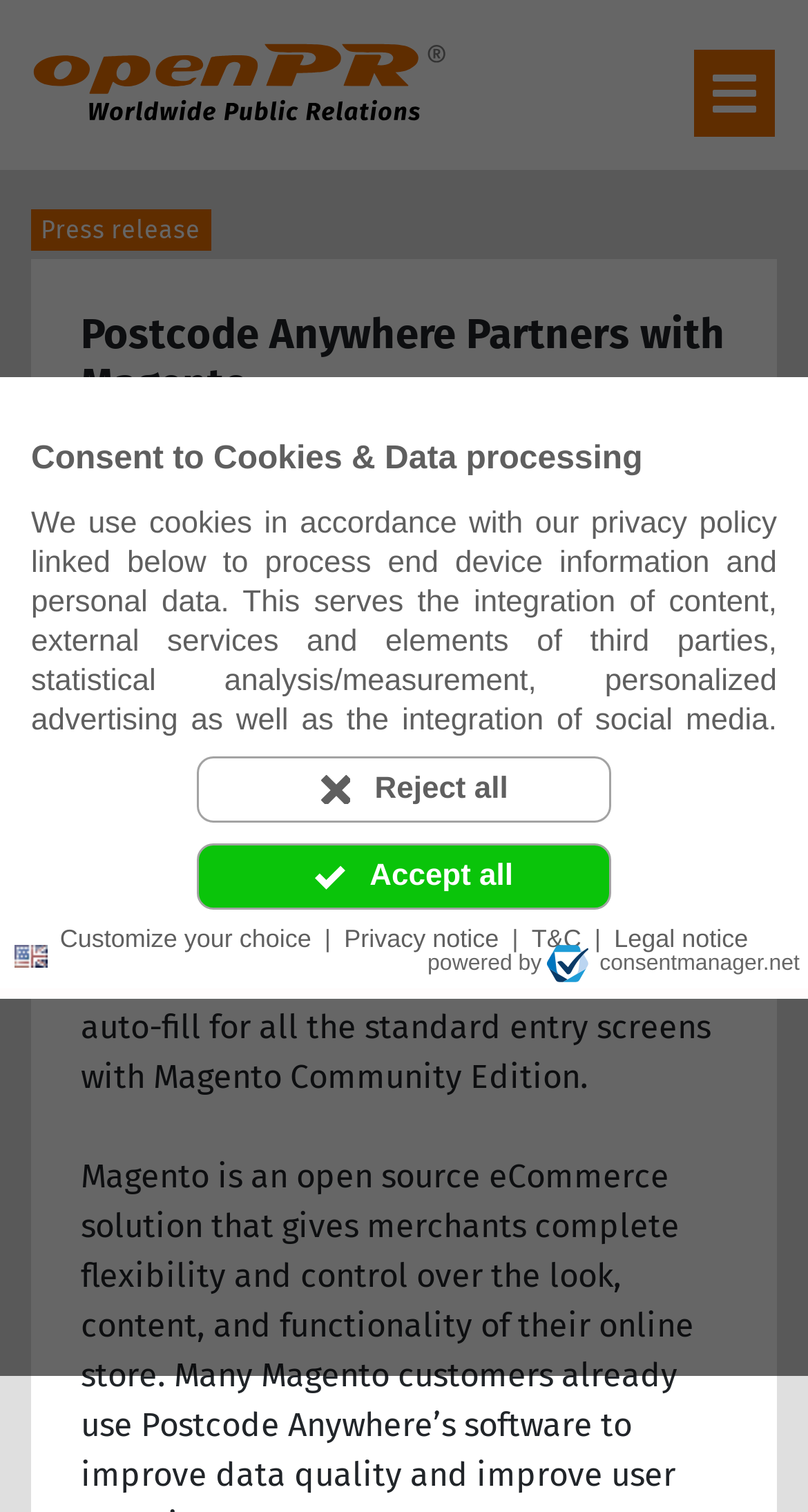Find the bounding box of the UI element described as: "IT, New Media & Software". The bounding box coordinates should be given as four float values between 0 and 1, i.e., [left, top, right, bottom].

[0.472, 0.284, 0.846, 0.305]